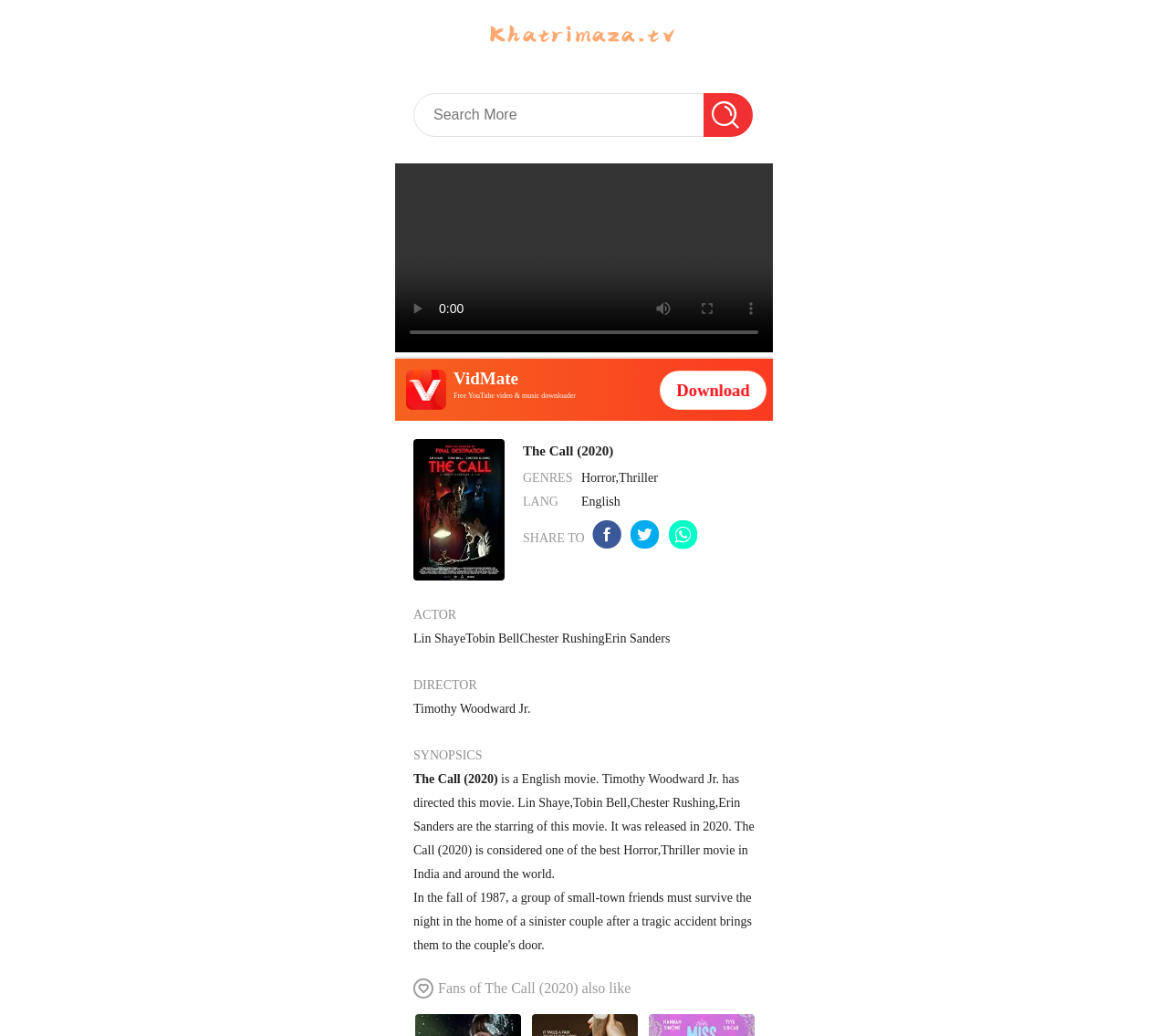Who is the director of the movie?
Using the image as a reference, answer the question with a short word or phrase.

Timothy Woodward Jr.